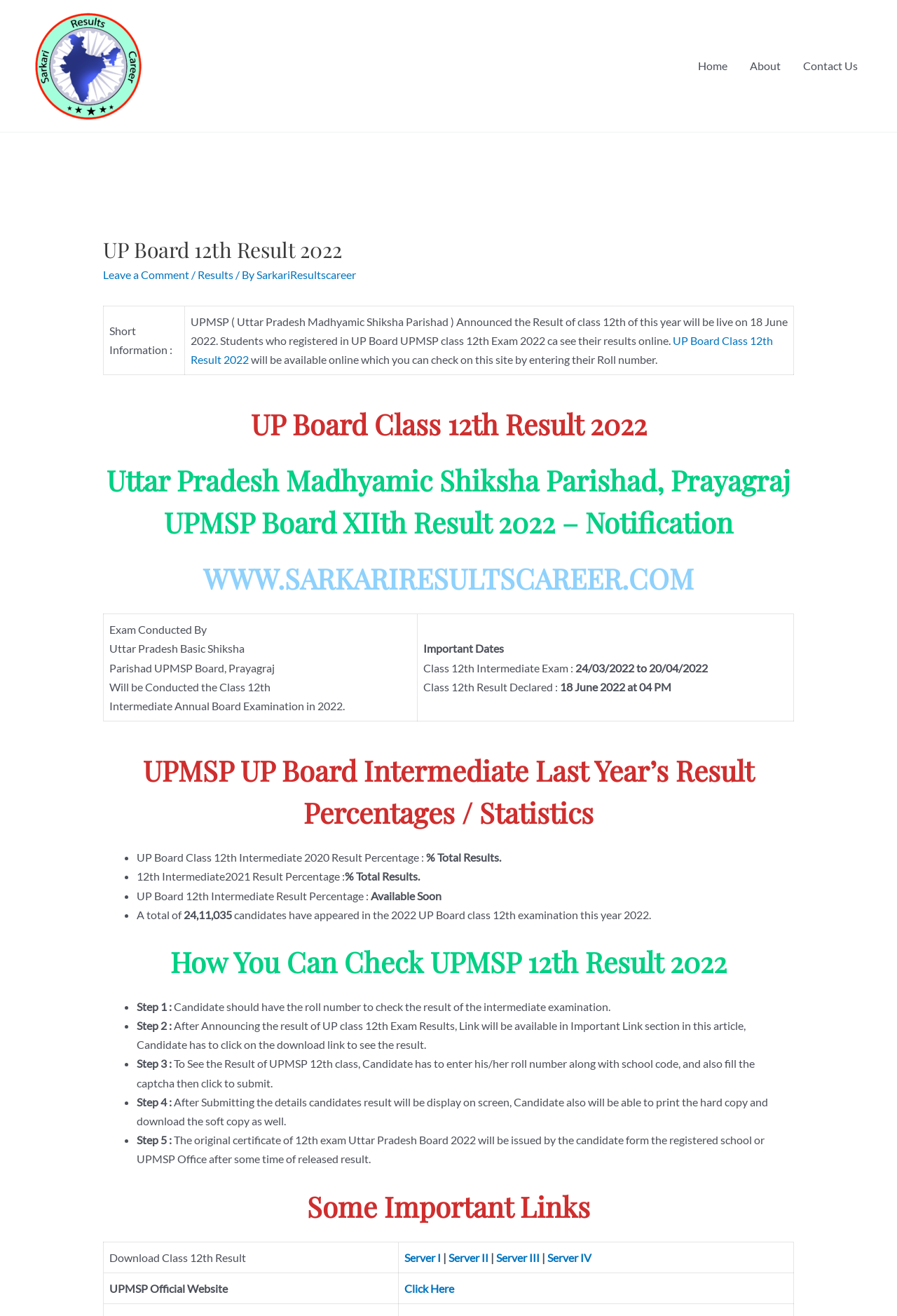Answer with a single word or phrase: 
What is the date of UP Board Class 12th Result 2022?

18 June 2022